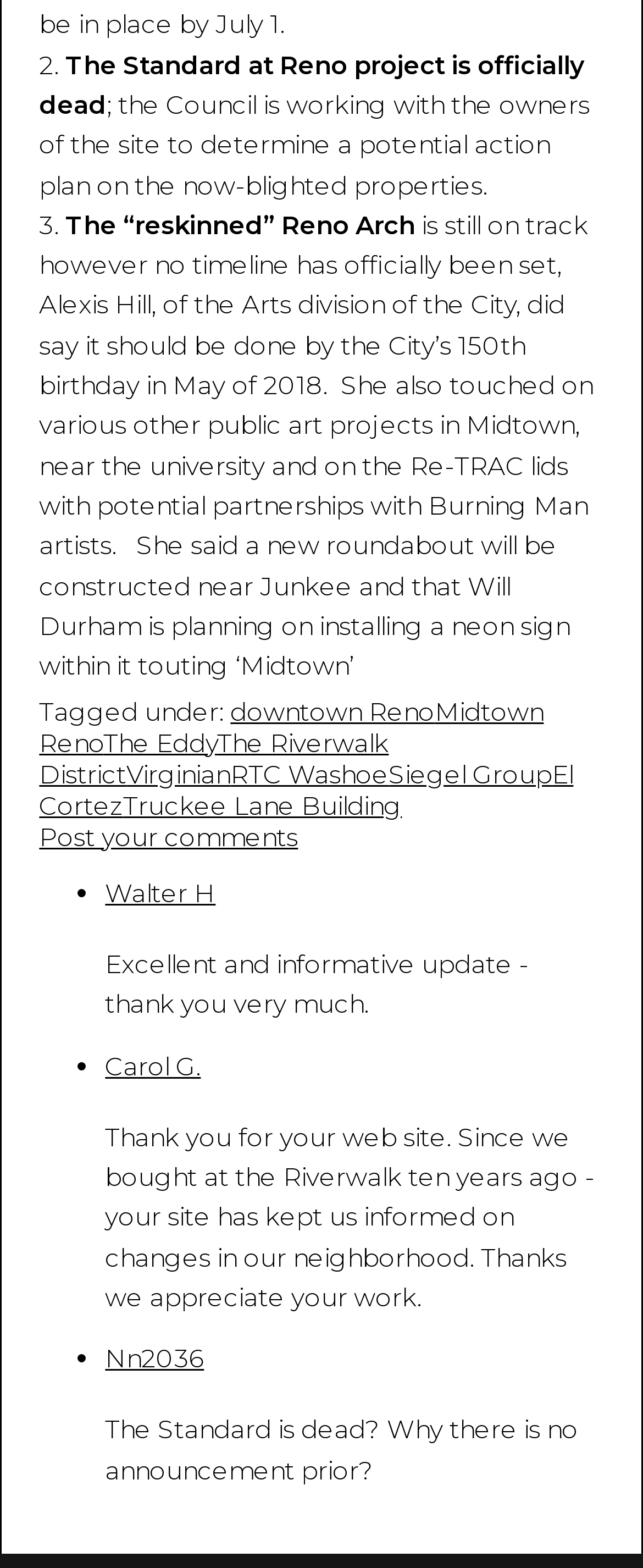Answer the question below in one word or phrase:
What is the name of the company planning to install a neon sign in the roundabout near Junkee?

Will Durham